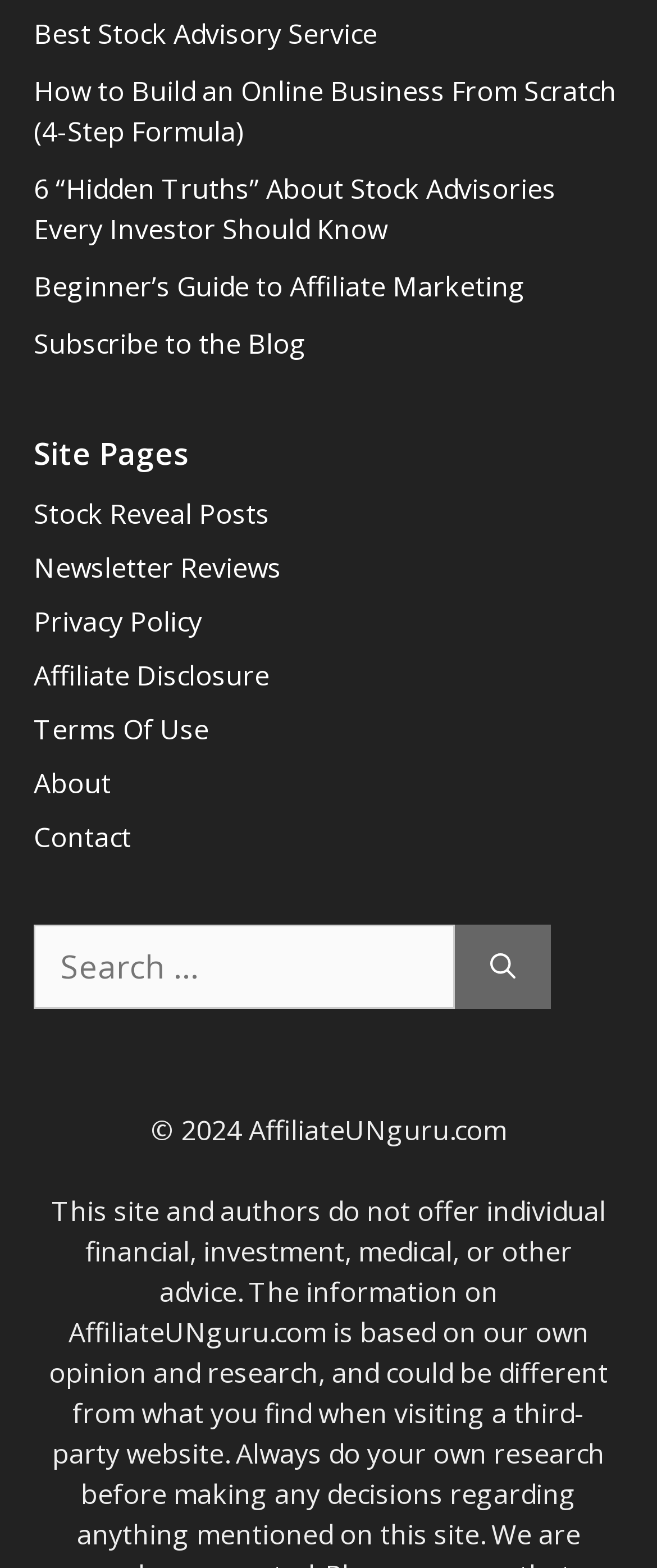Provide a one-word or short-phrase answer to the question:
How many complementary elements are on the webpage?

2